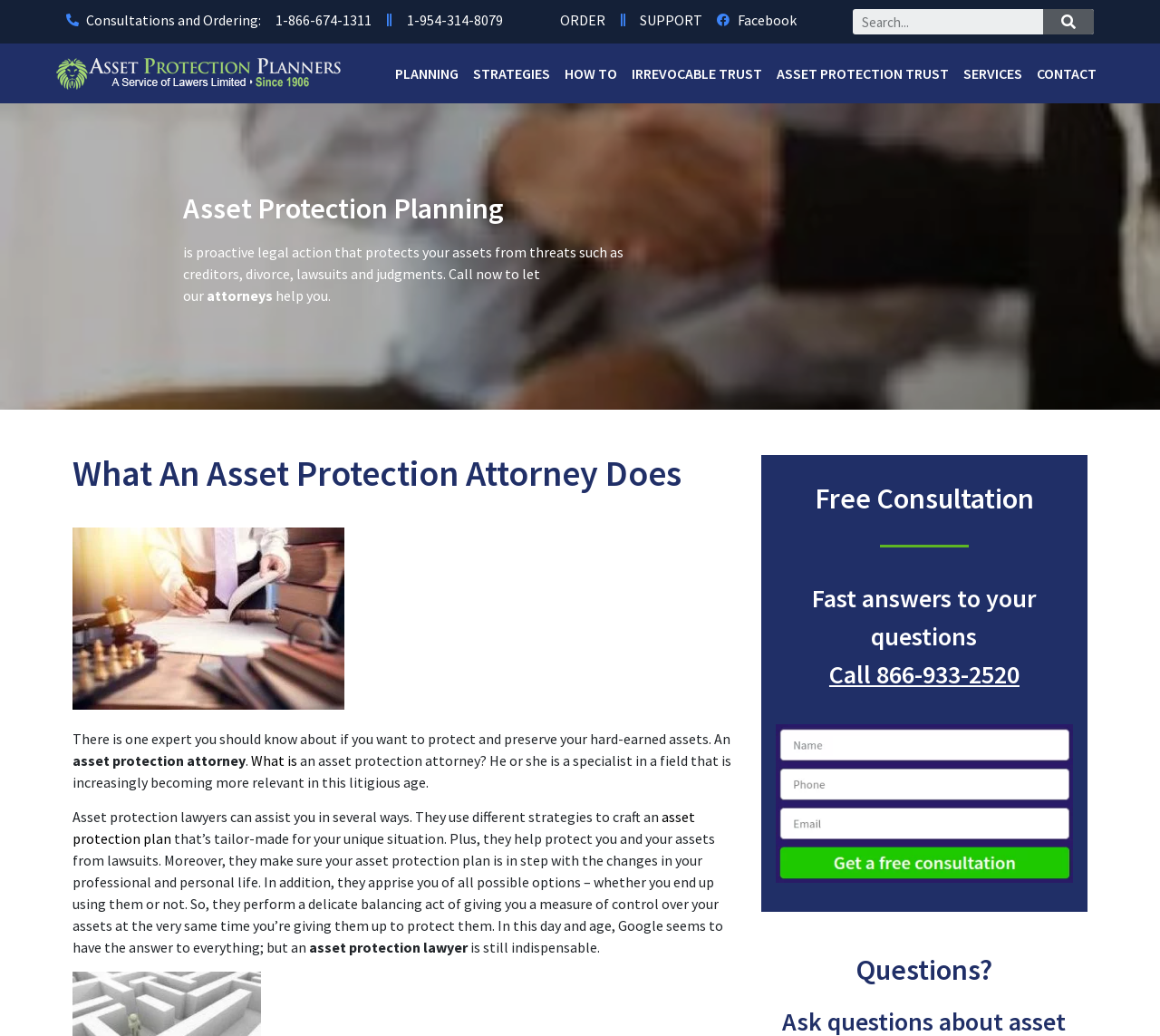Provide the bounding box coordinates of the area you need to click to execute the following instruction: "Click on 'ELECTRICIANS'".

None